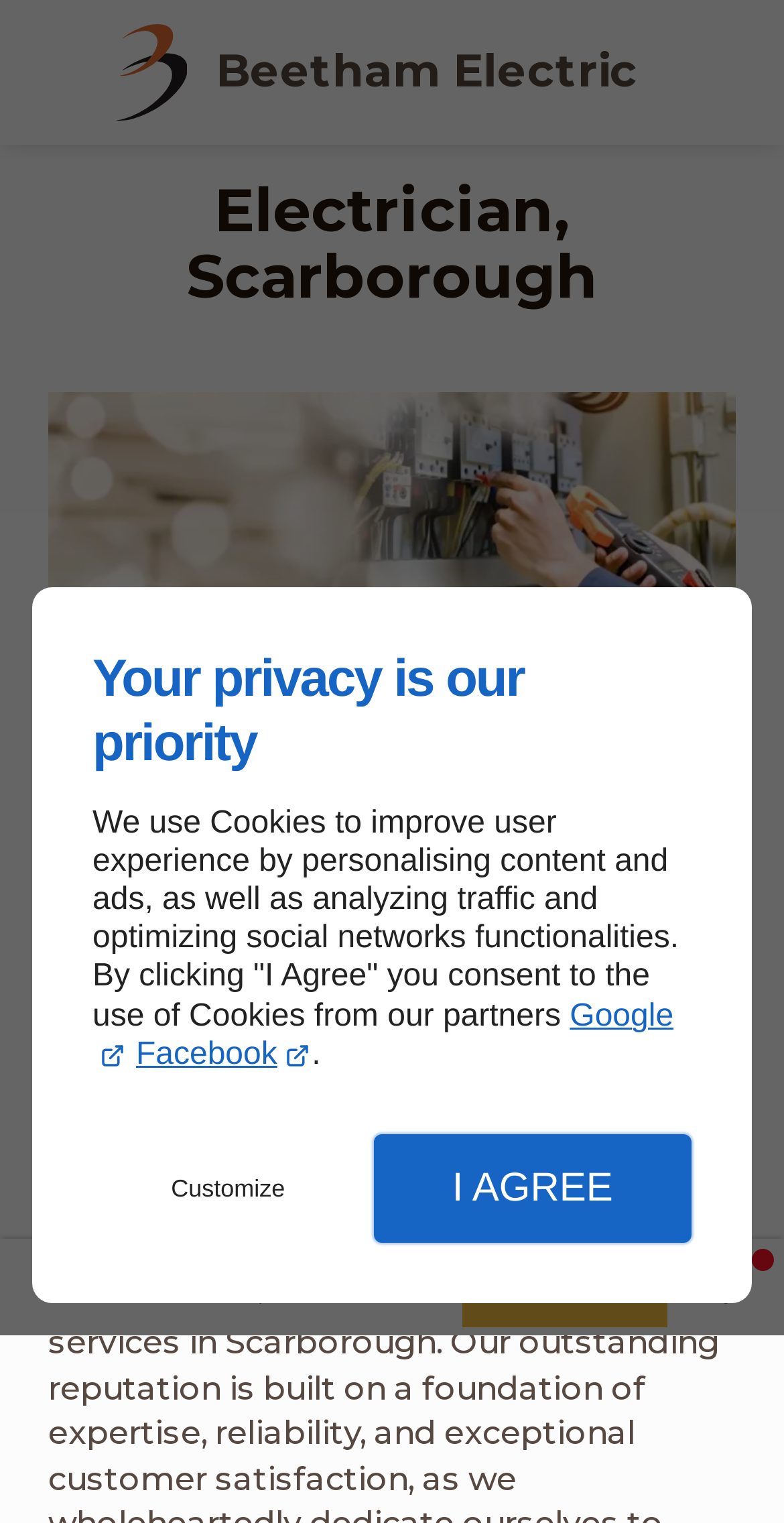Indicate the bounding box coordinates of the clickable region to achieve the following instruction: "Send an email."

[0.59, 0.819, 0.851, 0.871]